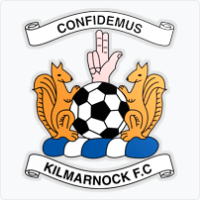Offer a comprehensive description of the image.

The image features the emblem of Kilmarnock Football Club, commonly known as Kilmarnock F.C. The crest prominently displays two golden squirrels flanking a classic black and white soccer ball, symbolizing the team's identity and heritage. Above the ball, a hand is raised in a gesture of confidence, accompanied by the club's motto, "Confidemus," meaning "We Trust." The entire design is artistically rendered, highlighting the club's rich history in Scottish football. This emblem is representative of Kilmarnock's pride as they prepare for their upcoming match against Motherwell on November 4, 2023, as noted in the context of the article discussing predictions and betting tips for this Scottish Premiership fixture.